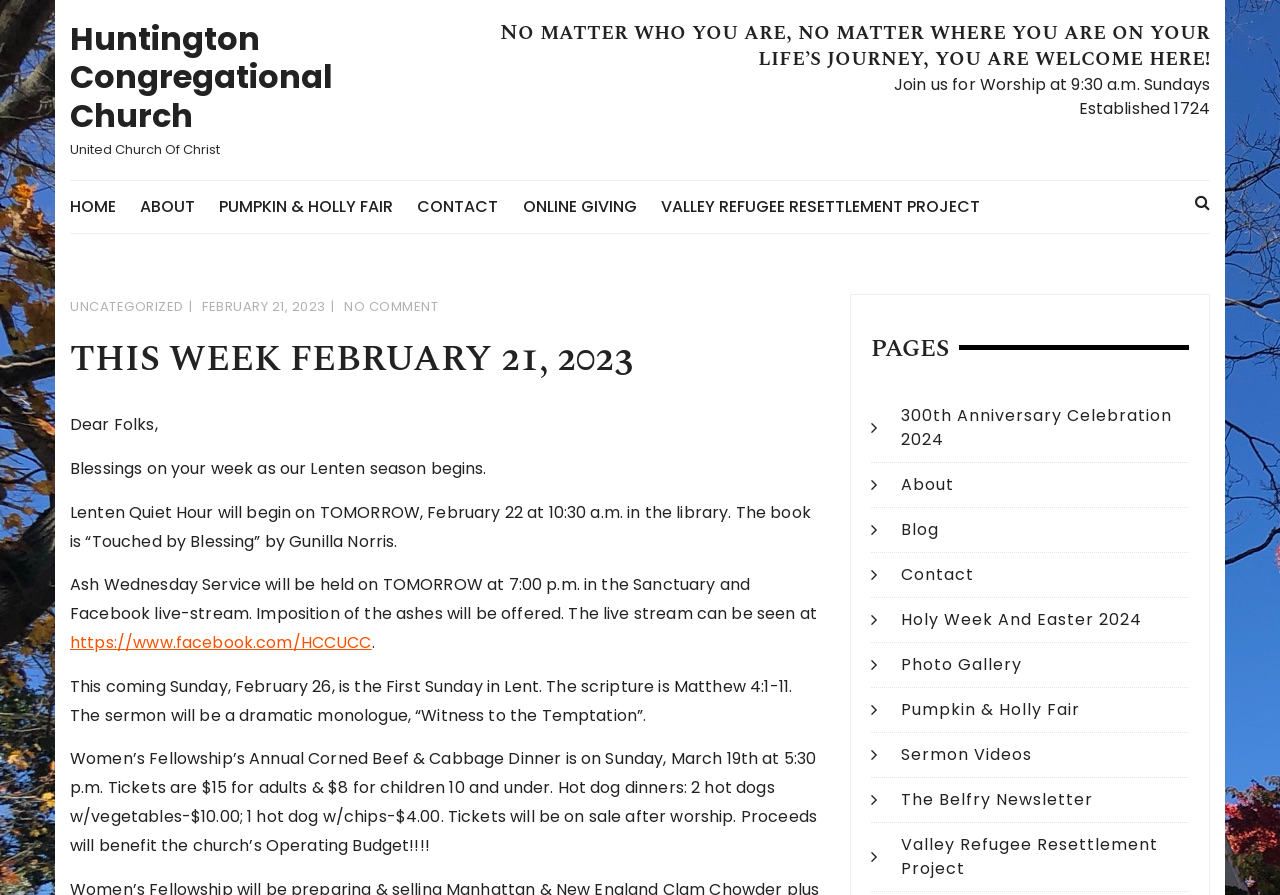Determine the bounding box coordinates for the clickable element to execute this instruction: "Explore the category of Business". Provide the coordinates as four float numbers between 0 and 1, i.e., [left, top, right, bottom].

None